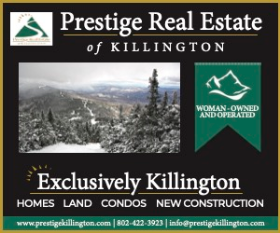What types of properties are offered by the company?
Examine the screenshot and reply with a single word or phrase.

HOMES, LAND, CONDOS, NEW CONSTRUCTION